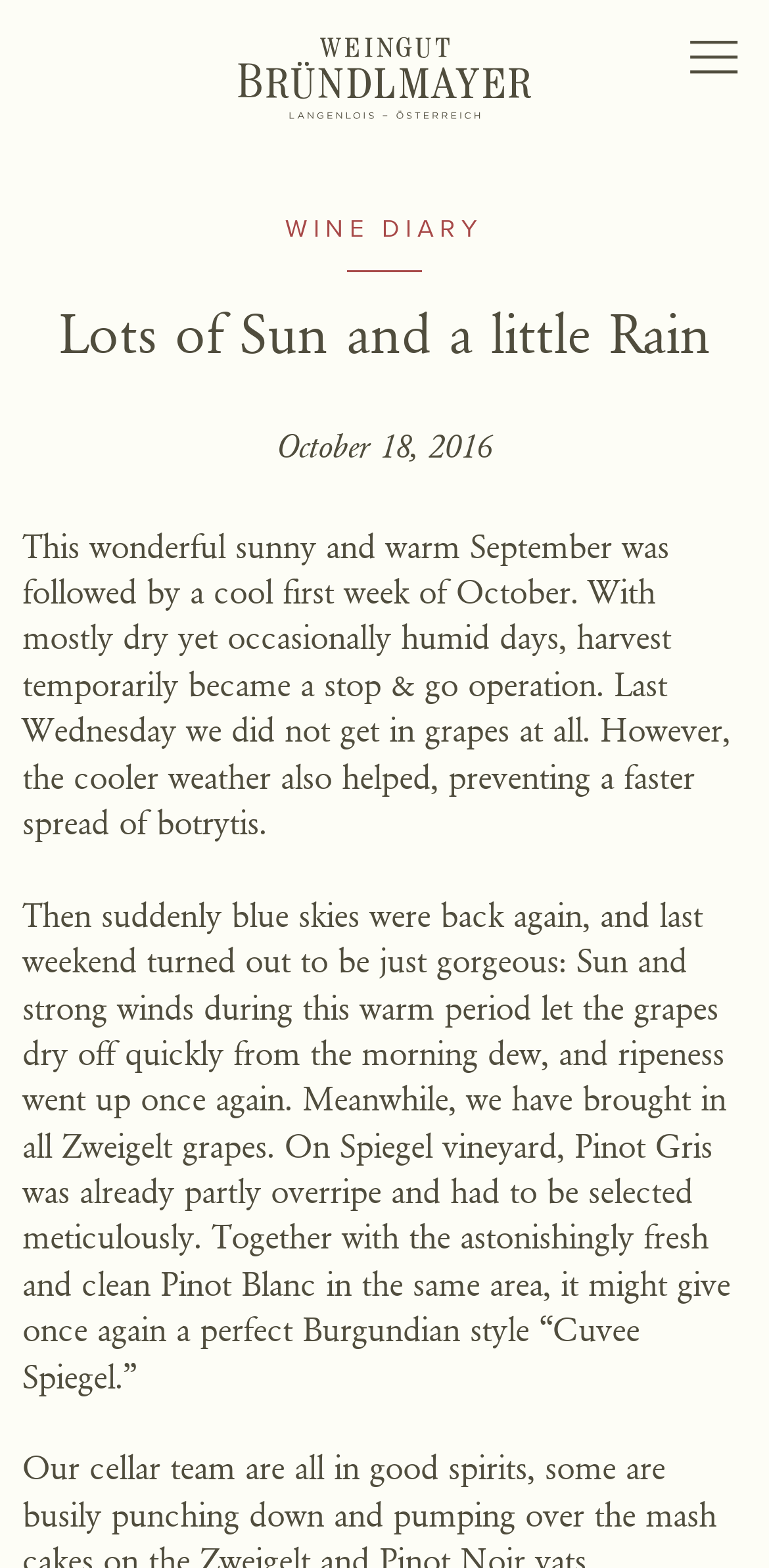What type of wine is mentioned in the wine diary?
Please look at the screenshot and answer in one word or a short phrase.

Zweigelt, Pinot Gris, Pinot Blanc